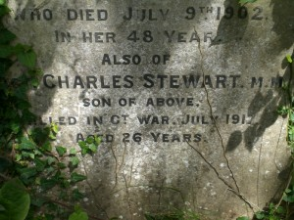What is the date of death of Charles Stewart's parent?
Look at the screenshot and respond with a single word or phrase.

July 9, 1902